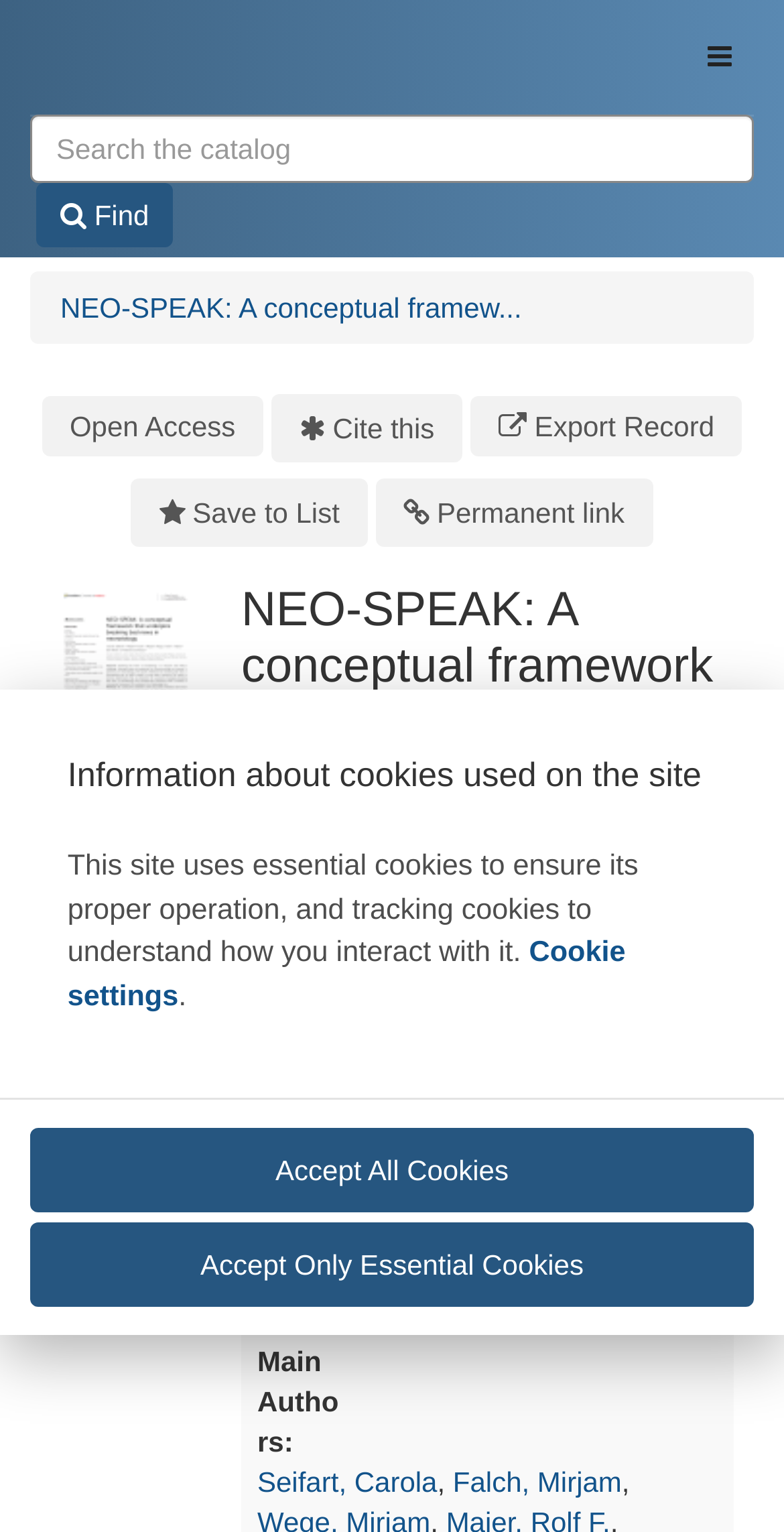Pinpoint the bounding box coordinates of the clickable element to carry out the following instruction: "Cite this publication."

[0.346, 0.257, 0.59, 0.302]